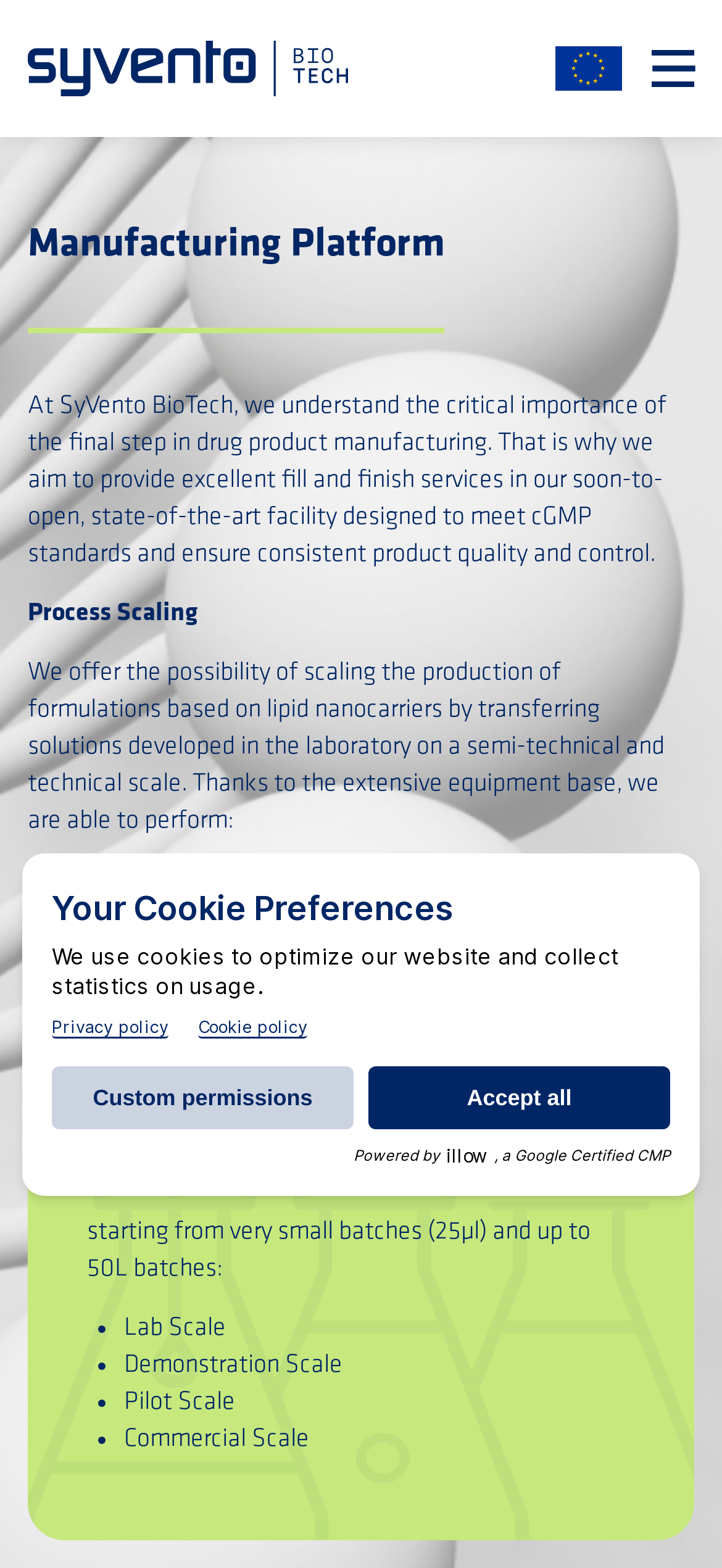What is SyVento BioTech's focus?
Please utilize the information in the image to give a detailed response to the question.

Based on the webpage content, SyVento BioTech's focus is on providing excellent fill and finish services in their state-of-the-art facility designed to meet cGMP standards and ensure consistent product quality and control.